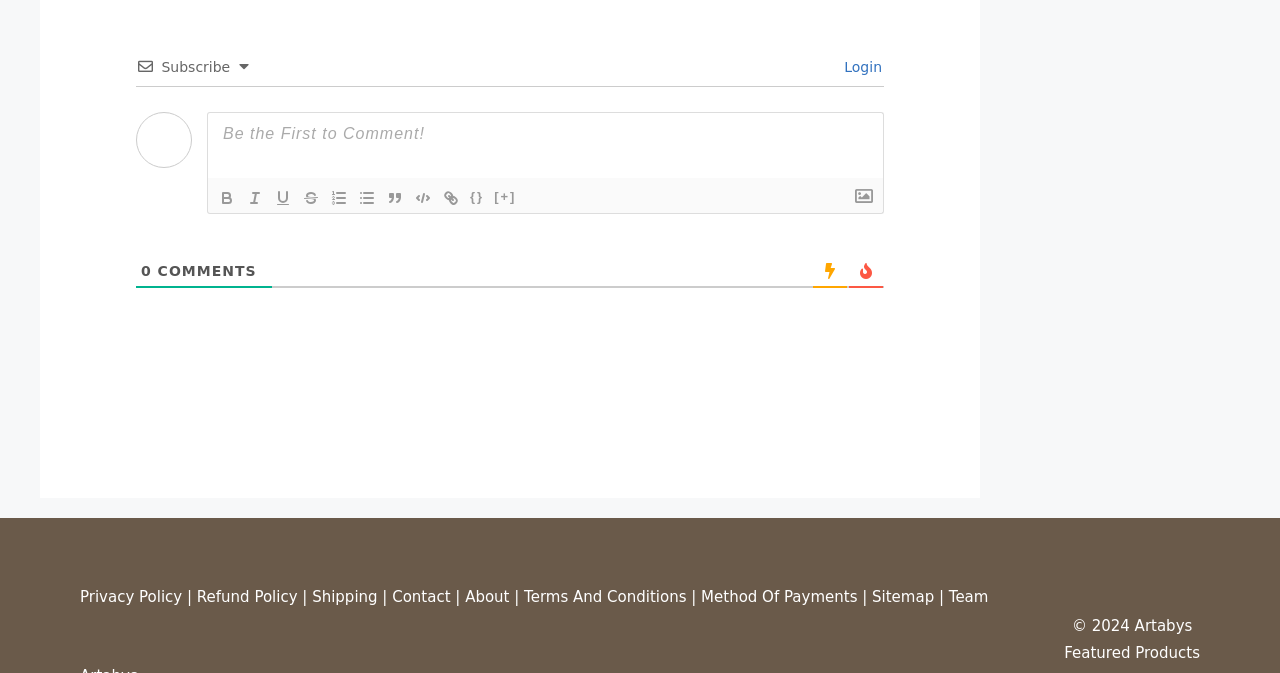Determine the bounding box coordinates of the clickable element to achieve the following action: 'Click the Subscribe button'. Provide the coordinates as four float values between 0 and 1, formatted as [left, top, right, bottom].

[0.126, 0.088, 0.18, 0.112]